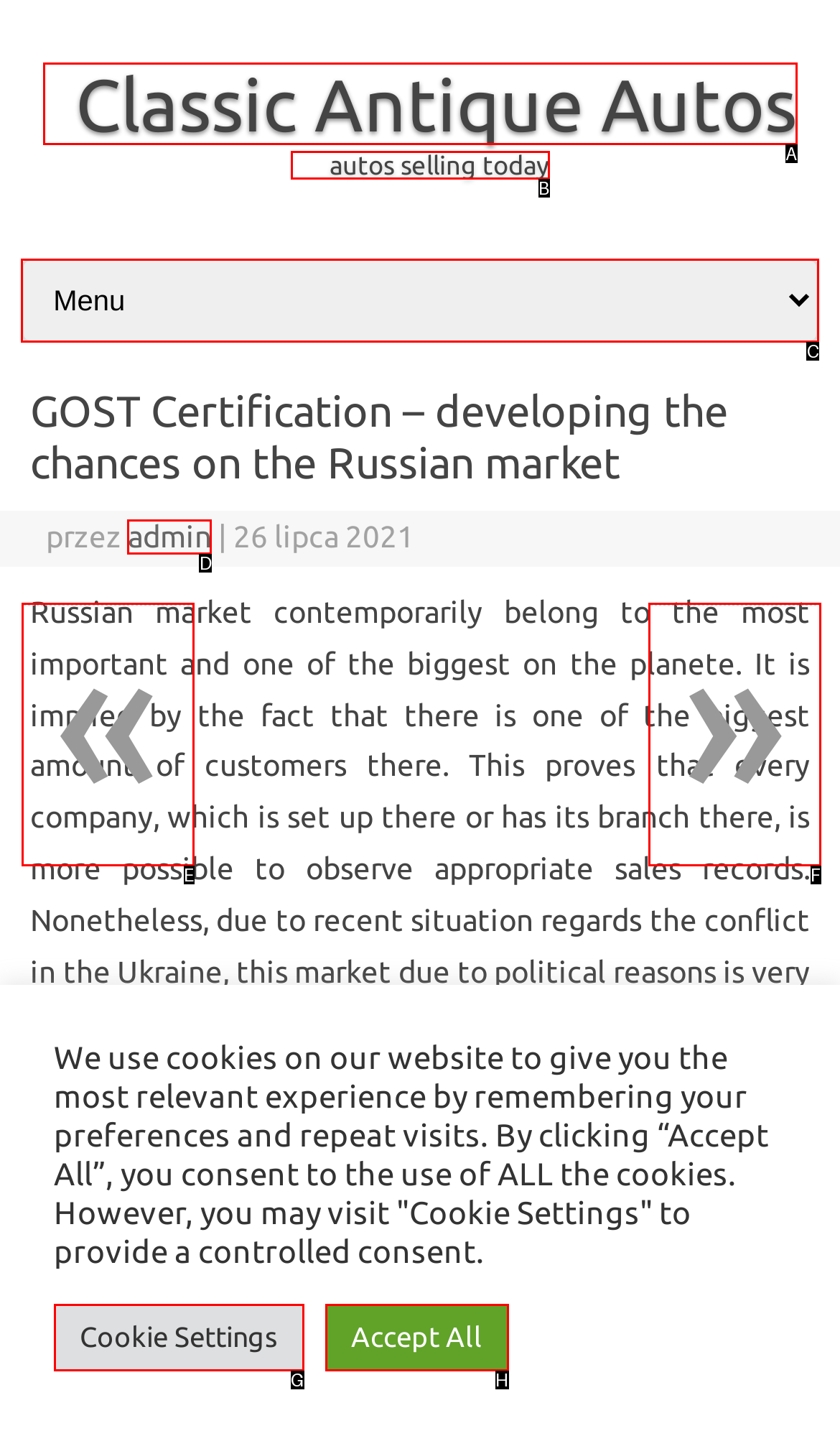Select the HTML element that needs to be clicked to perform the task: select an option from the combobox. Reply with the letter of the chosen option.

C